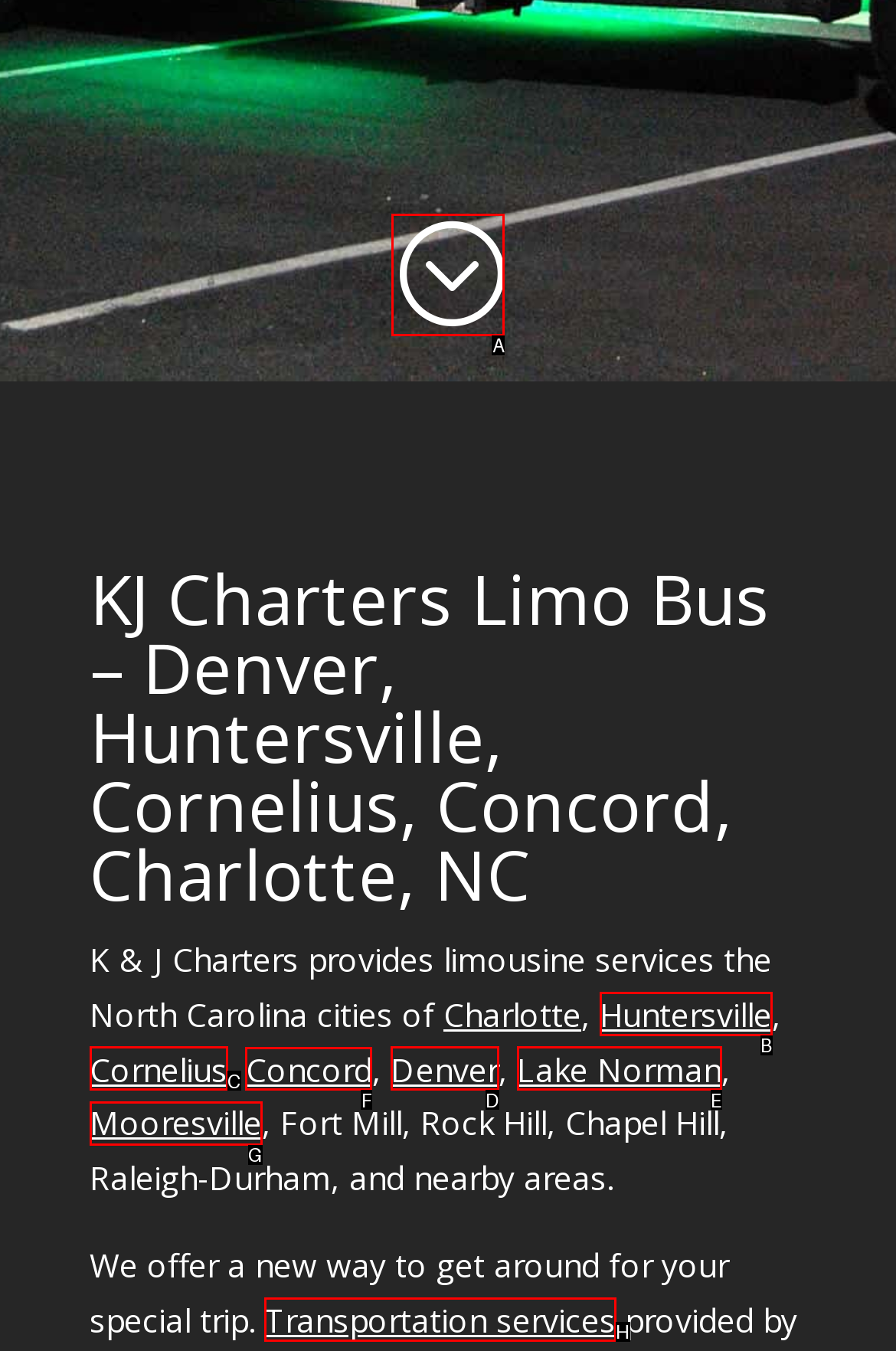Decide which UI element to click to accomplish the task: Open the menu
Respond with the corresponding option letter.

None